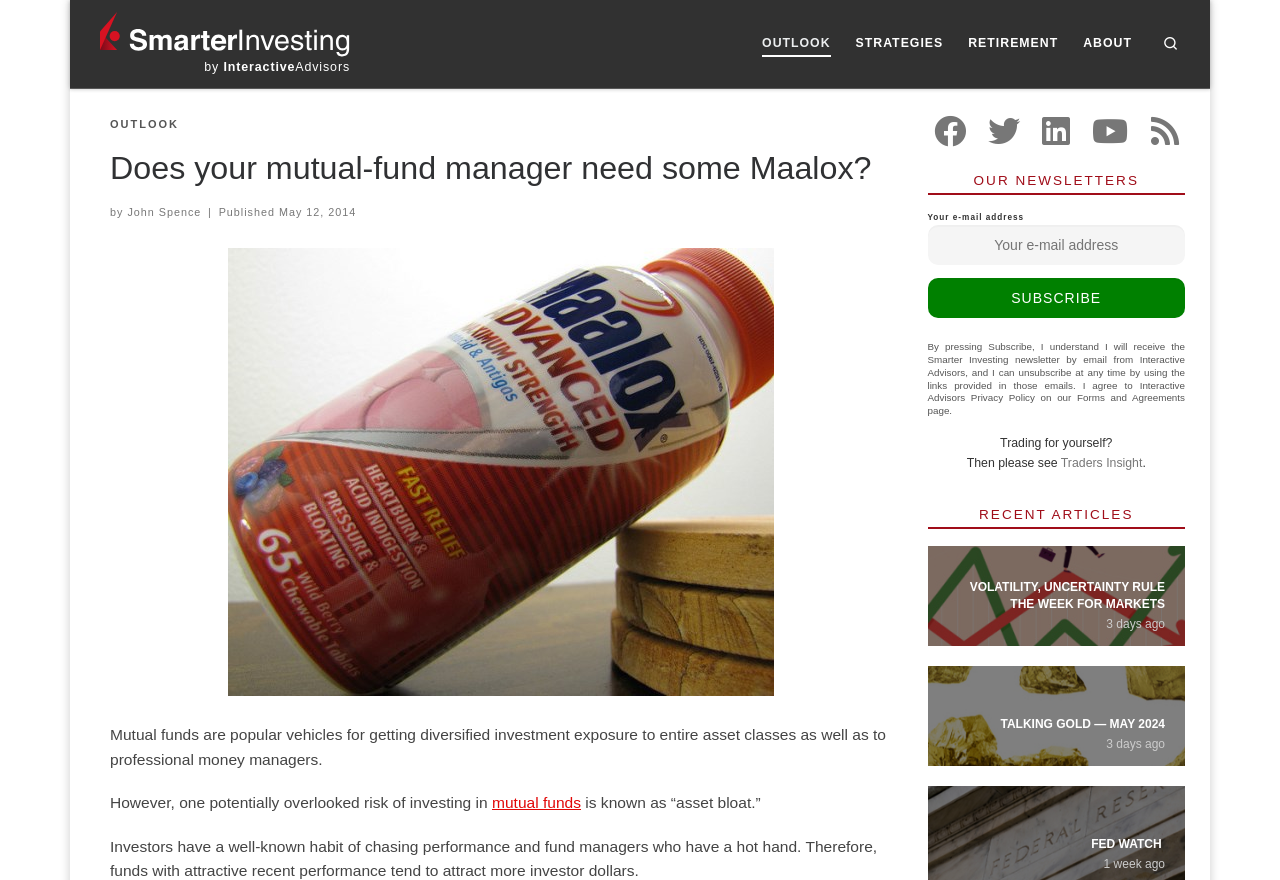Generate an in-depth caption that captures all aspects of the webpage.

This webpage is about Smarter Investing, with a focus on mutual funds. At the top, there is a navigation menu with links to "OUTLOOK", "STRATEGIES", "RETIREMENT", and "ABOUT". Below this, there is a header with the title "Does your mutual-fund manager need some Maalox?" and a subheading "by John Spence, Published May 12, 2014".

The main content of the page is divided into sections. The first section discusses the risks of investing in mutual funds, specifically the issue of "asset bloat". This section includes a brief introduction to mutual funds and how investors tend to chase performance, leading to an influx of money into funds with attractive recent performance.

Below this, there are links to follow Smarter Investing on various social media platforms, including Facebook, Twitter, LinkedIn, and YouTube. There is also a section to subscribe to their newsletter, where users can enter their email address and click the "Subscribe" button.

The next section is titled "OUR NEWSLETTERS" and includes a brief description of the newsletter and a link to the privacy policy. Below this, there is a section titled "RECENT ARTICLES" with links to three recent articles, each with a title, image, and publication date. The articles are "Volatility, uncertainty rule the week for markets", "Talking gold — May 2024", and "FED WATCH".